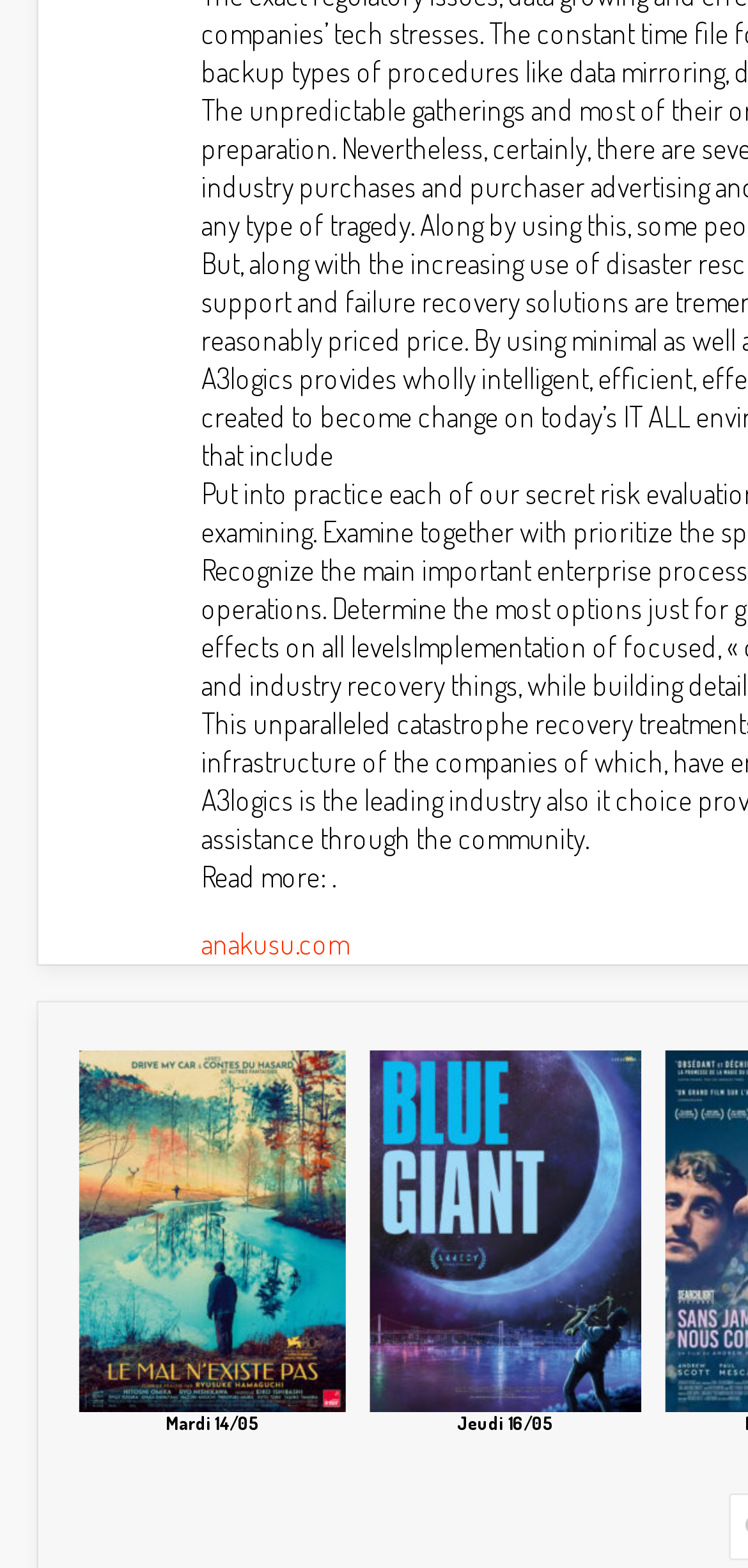Extract the bounding box coordinates for the UI element described by the text: "parent_node: Jeudi 16/05". The coordinates should be in the form of [left, top, right, bottom] with values between 0 and 1.

[0.494, 0.67, 0.857, 0.9]